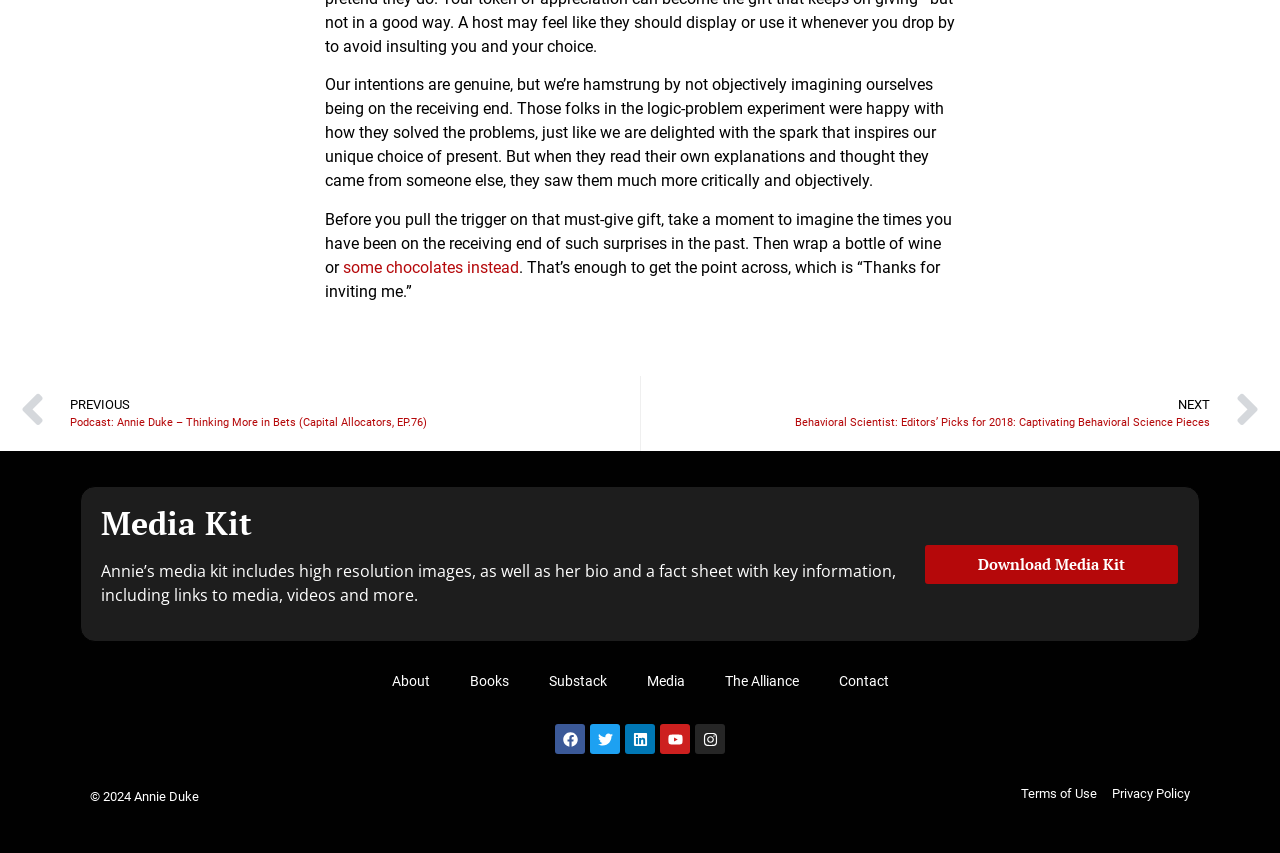Show the bounding box coordinates for the element that needs to be clicked to execute the following instruction: "download media kit". Provide the coordinates in the form of four float numbers between 0 and 1, i.e., [left, top, right, bottom].

[0.722, 0.638, 0.921, 0.684]